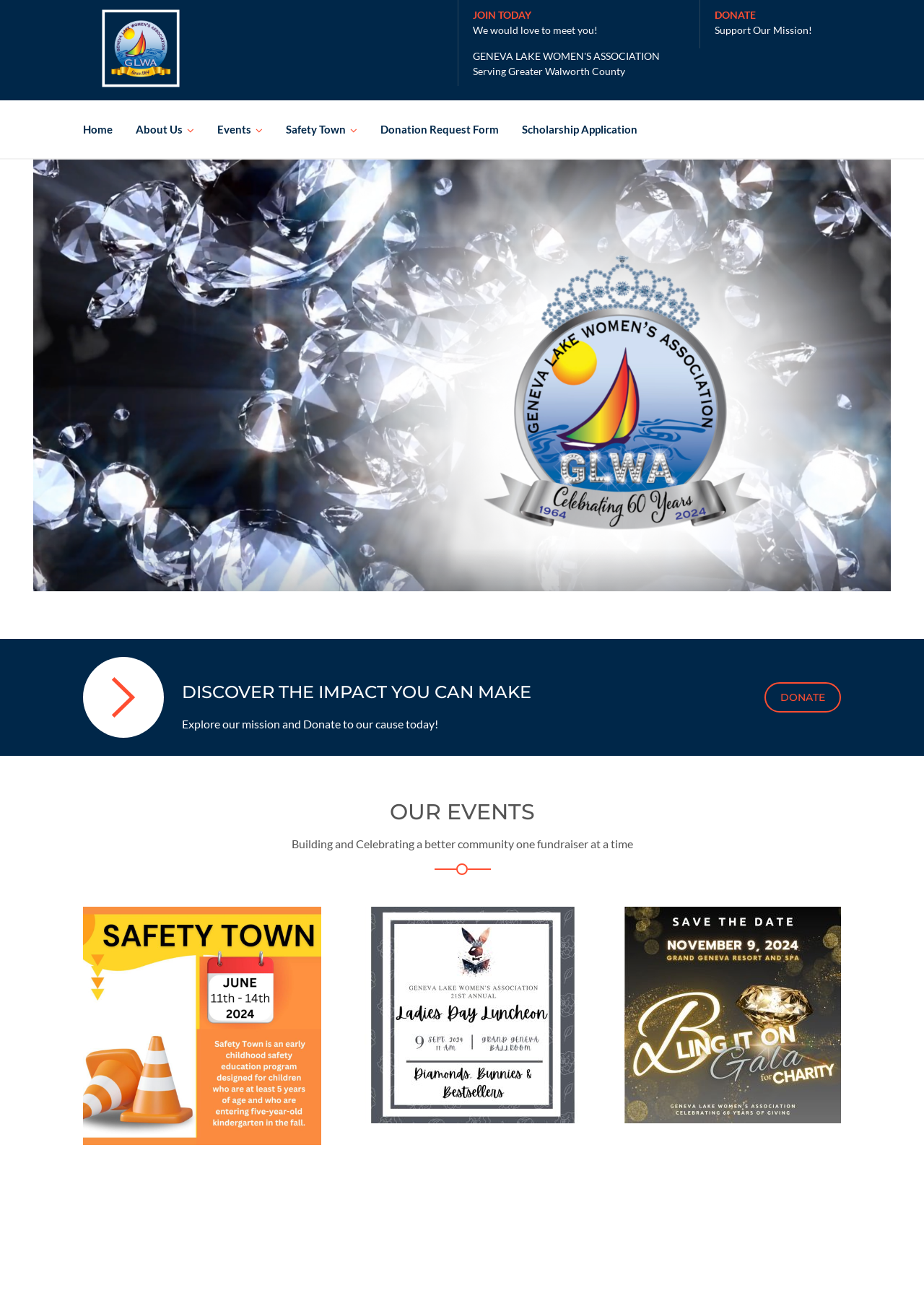Please predict the bounding box coordinates of the element's region where a click is necessary to complete the following instruction: "Click the Geneva Lake Women's Association logo". The coordinates should be represented by four float numbers between 0 and 1, i.e., [left, top, right, bottom].

[0.09, 0.0, 0.215, 0.075]